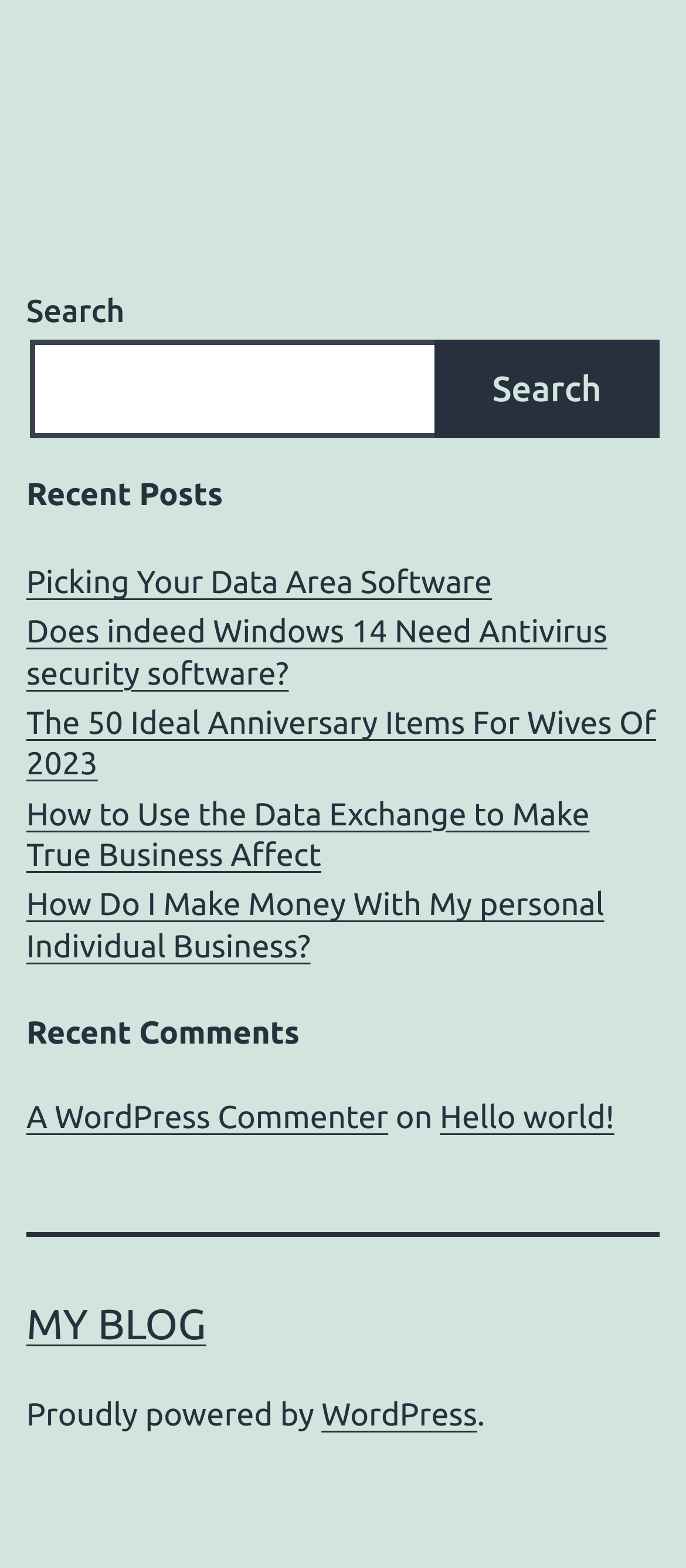Given the description of a UI element: "WordPress", identify the bounding box coordinates of the matching element in the webpage screenshot.

[0.469, 0.891, 0.696, 0.914]